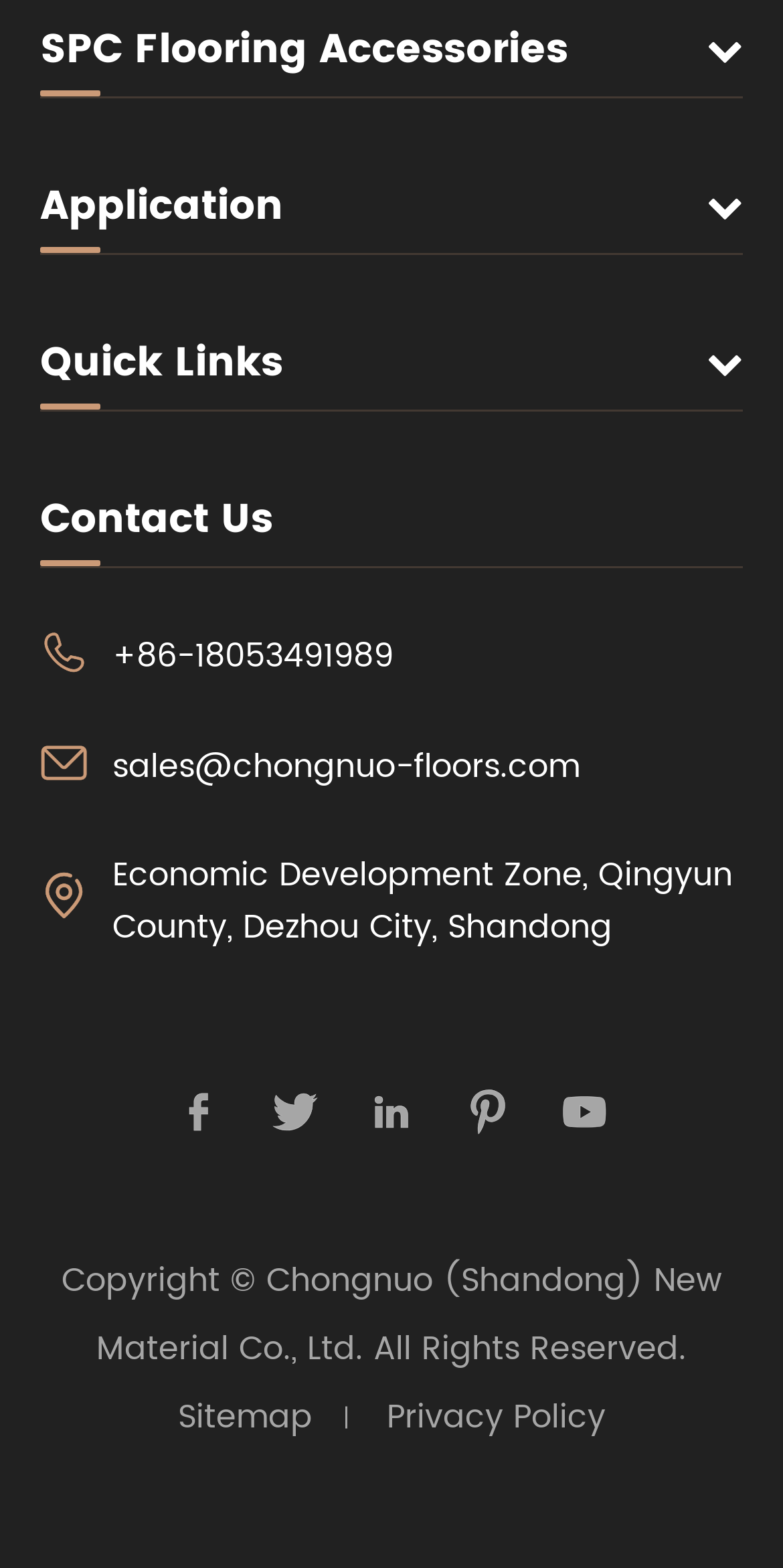Respond to the question below with a single word or phrase:
What is the company's email address?

sales@chongnuo-floors.com